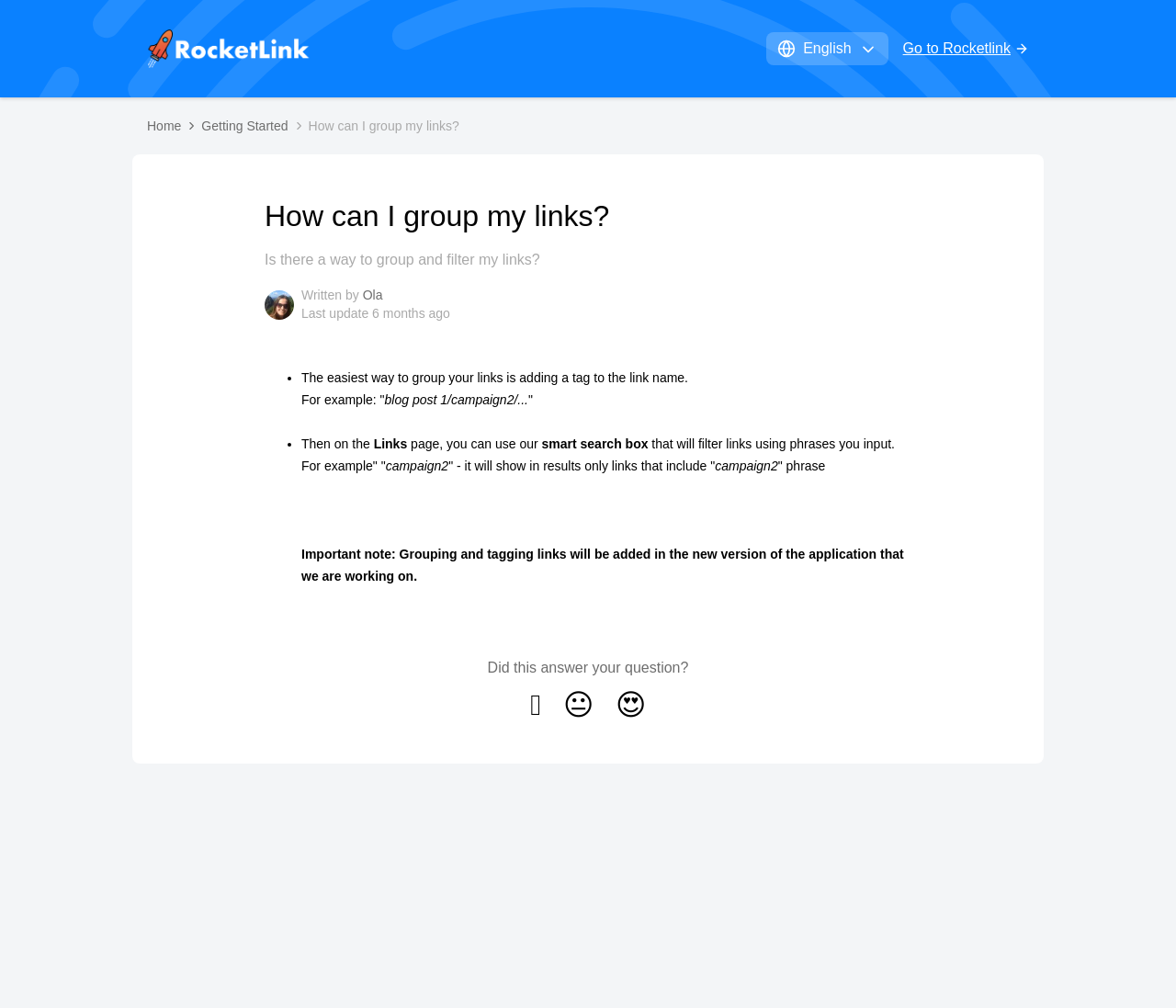From the screenshot, find the bounding box of the UI element matching this description: "Getting Started". Supply the bounding box coordinates in the form [left, top, right, bottom], each a float between 0 and 1.

[0.171, 0.118, 0.245, 0.131]